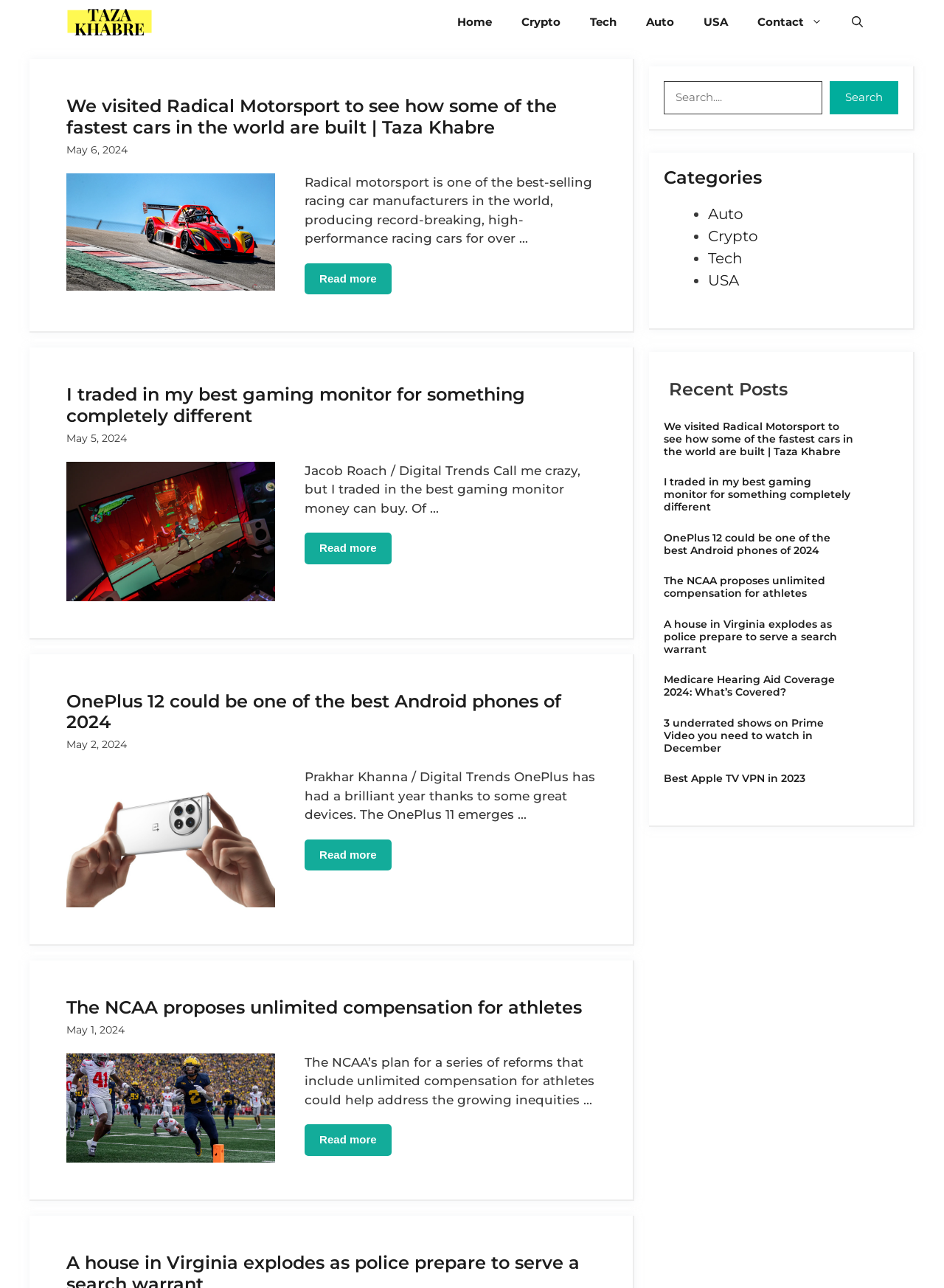Use a single word or phrase to respond to the question:
How many categories are listed?

4